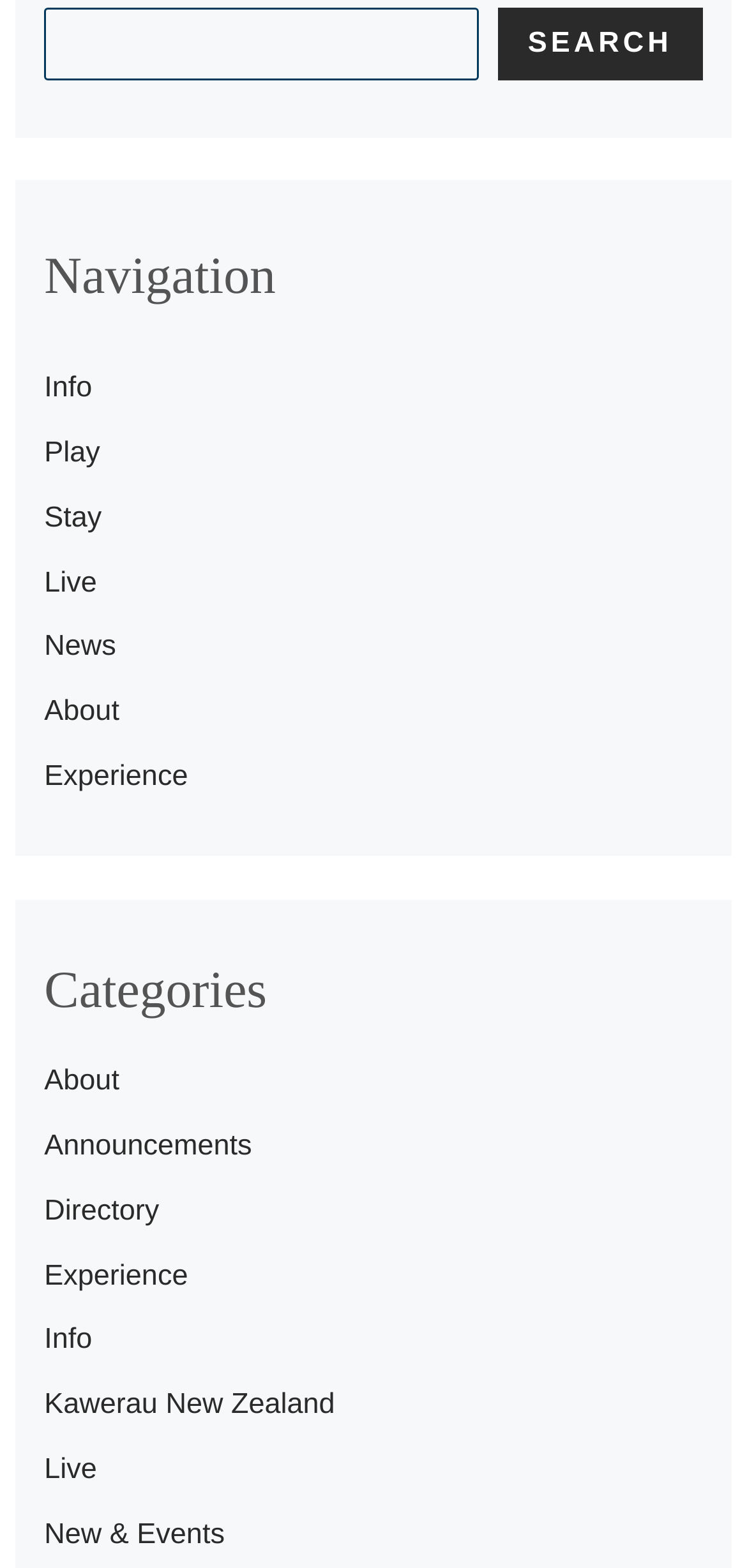What is the name of the location mentioned on the webpage?
Give a detailed explanation using the information visible in the image.

The webpage mentions a specific location, 'Kawerau New Zealand', which is likely a region or city in New Zealand.